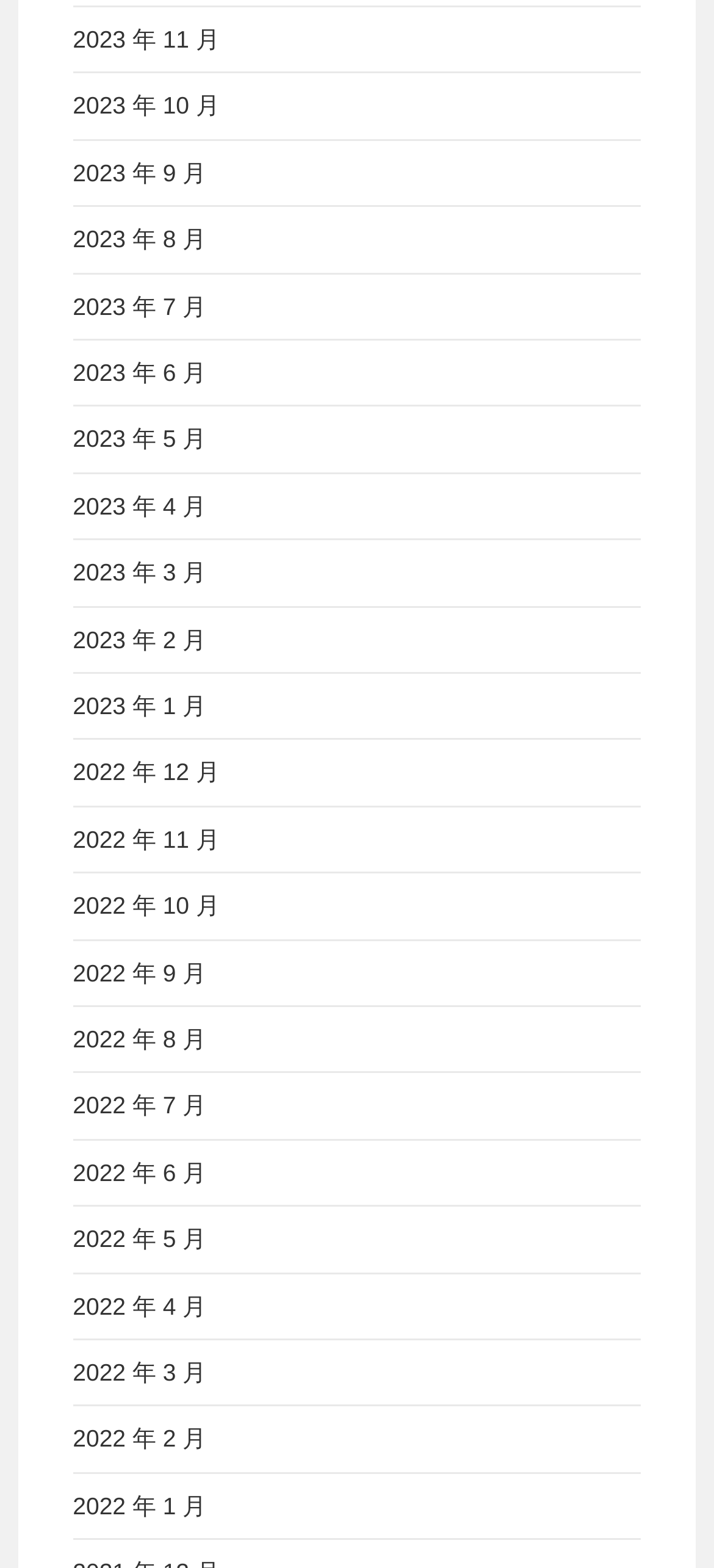What is the earliest month listed?
Could you answer the question with a detailed and thorough explanation?

By examining the list of links, I found that the earliest month listed is 2022 年 1 月, which is located at the bottom of the list.